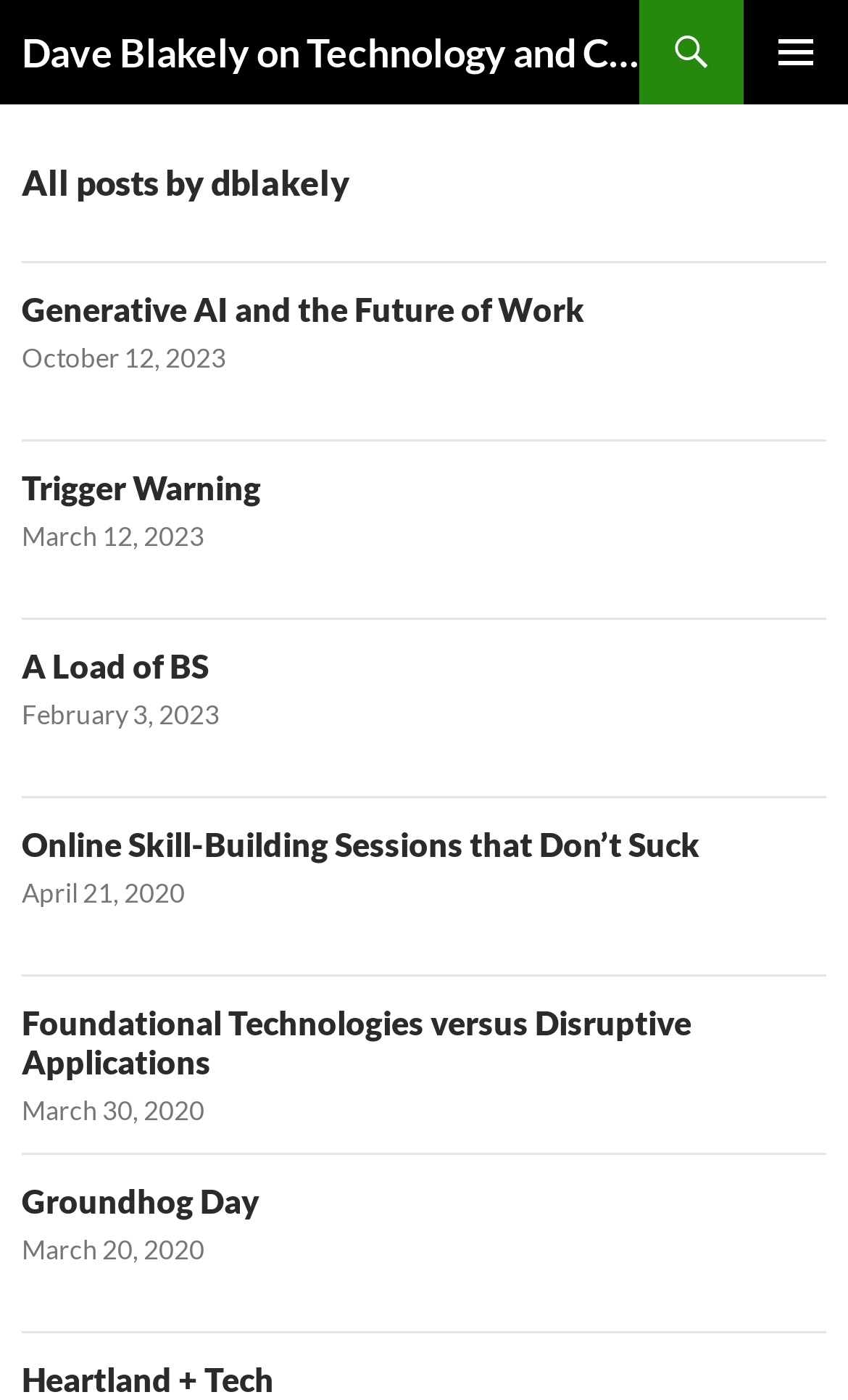Locate the bounding box coordinates of the clickable part needed for the task: "Read the article 'Generative AI and the Future of Work'".

[0.026, 0.207, 0.69, 0.235]